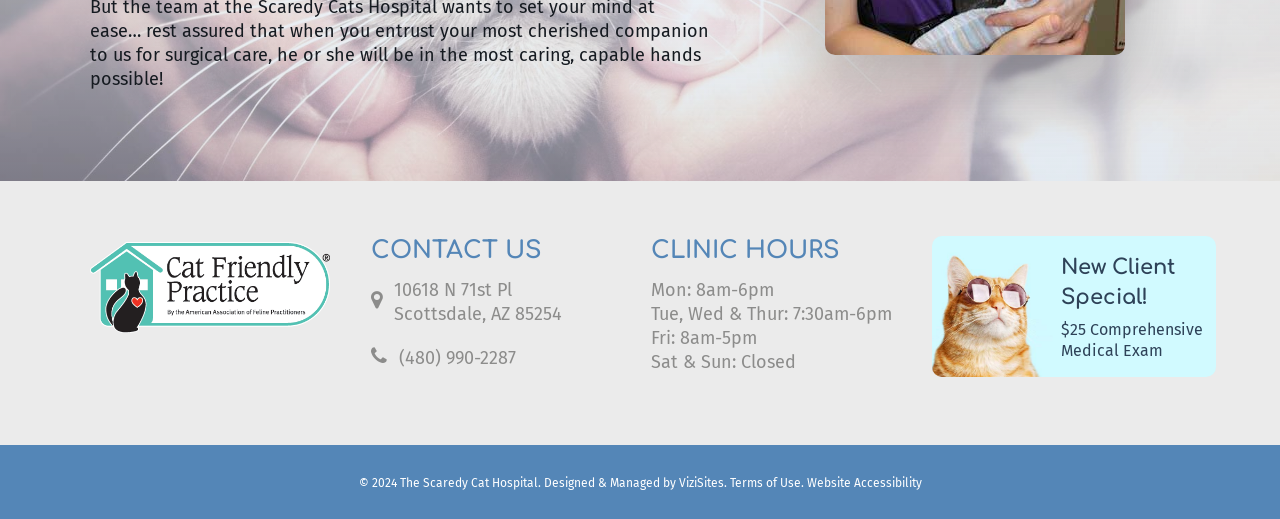What is the clinic's phone number? Analyze the screenshot and reply with just one word or a short phrase.

(480) 990-2287